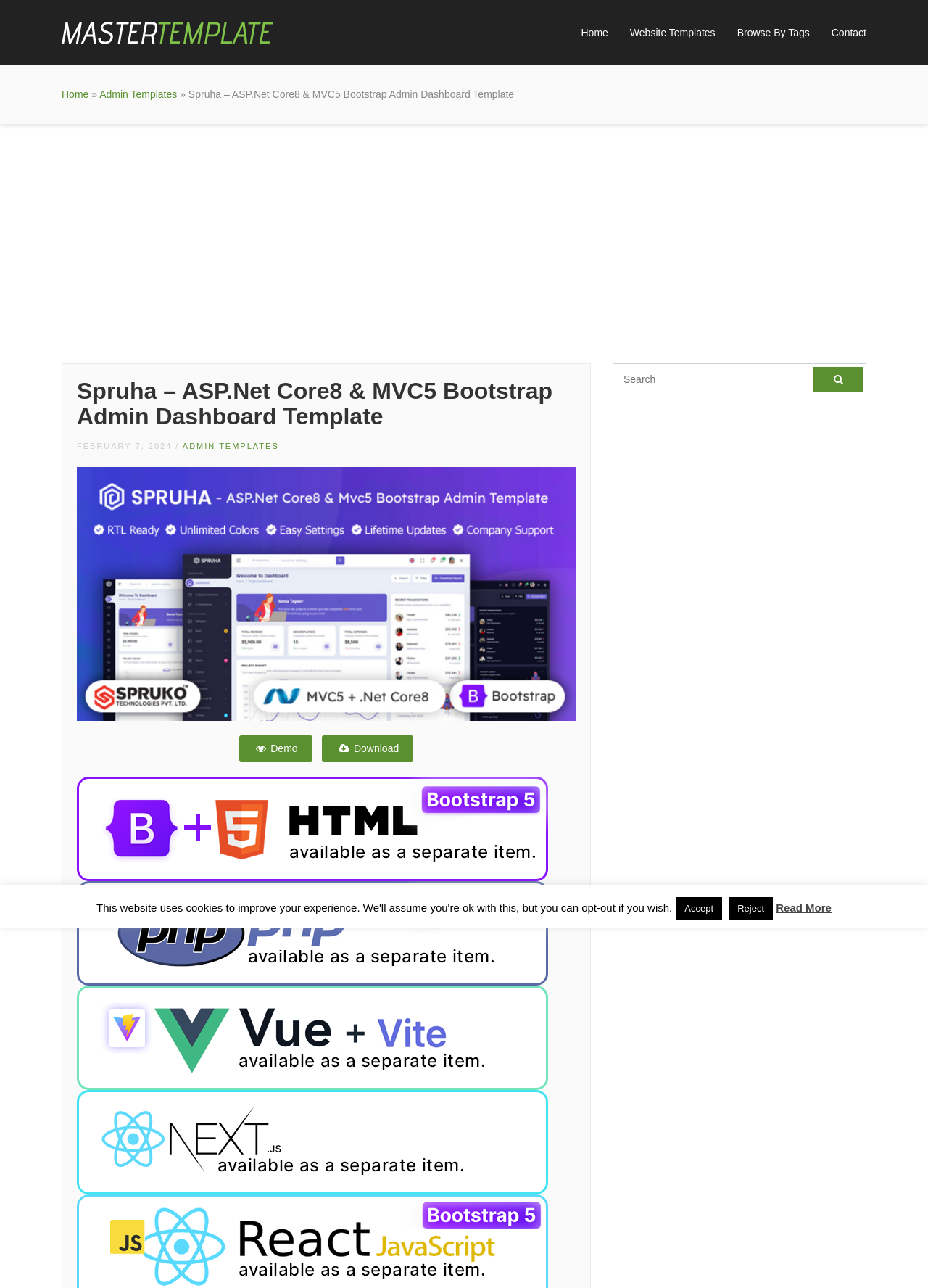Please reply to the following question using a single word or phrase: 
What is the icon on the button next to the search textbox?

Search icon